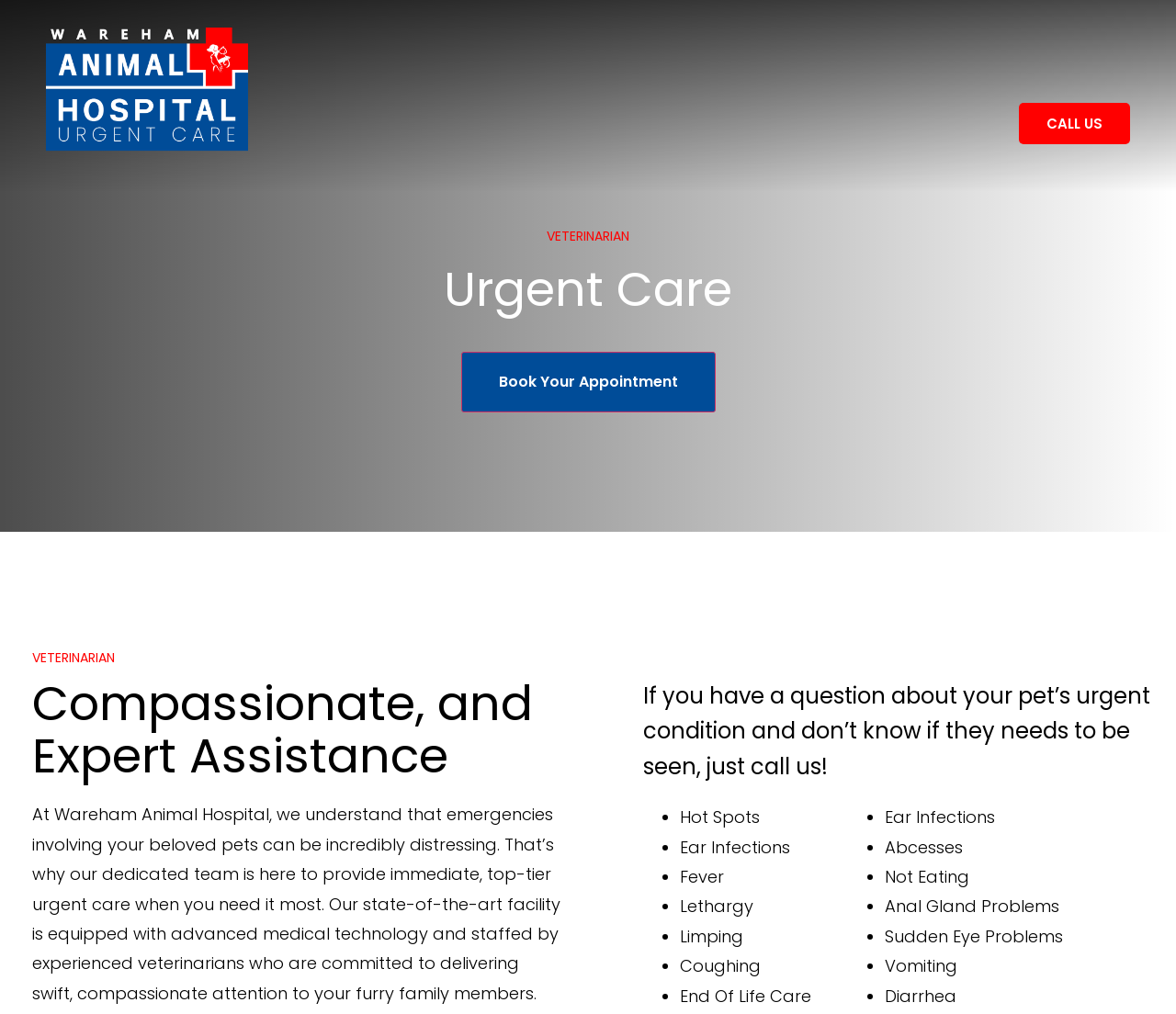Answer the following inquiry with a single word or phrase:
What is the name of the animal hospital?

Wareham Animal Hospital